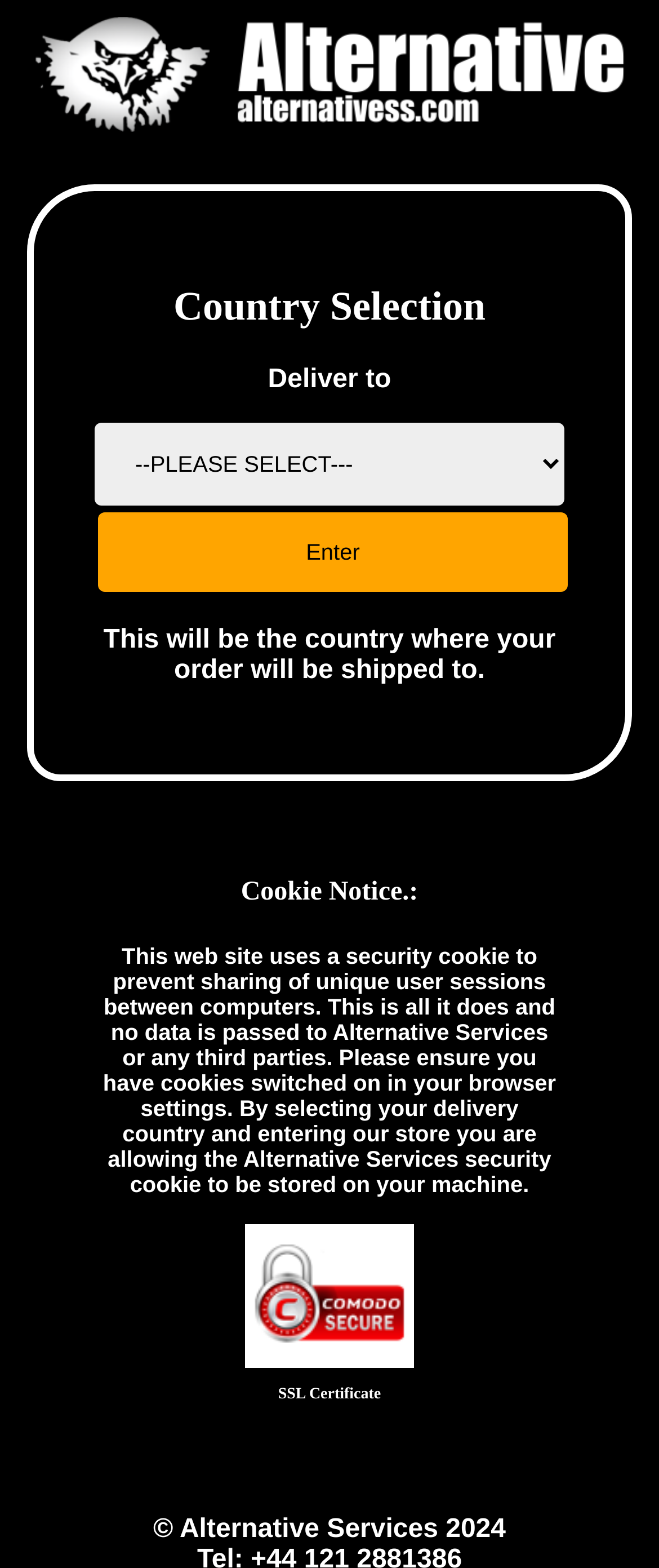Using the format (top-left x, top-left y, bottom-right x, bottom-right y), provide the bounding box coordinates for the described UI element. All values should be floating point numbers between 0 and 1: SSL Certificate

[0.372, 0.859, 0.628, 0.896]